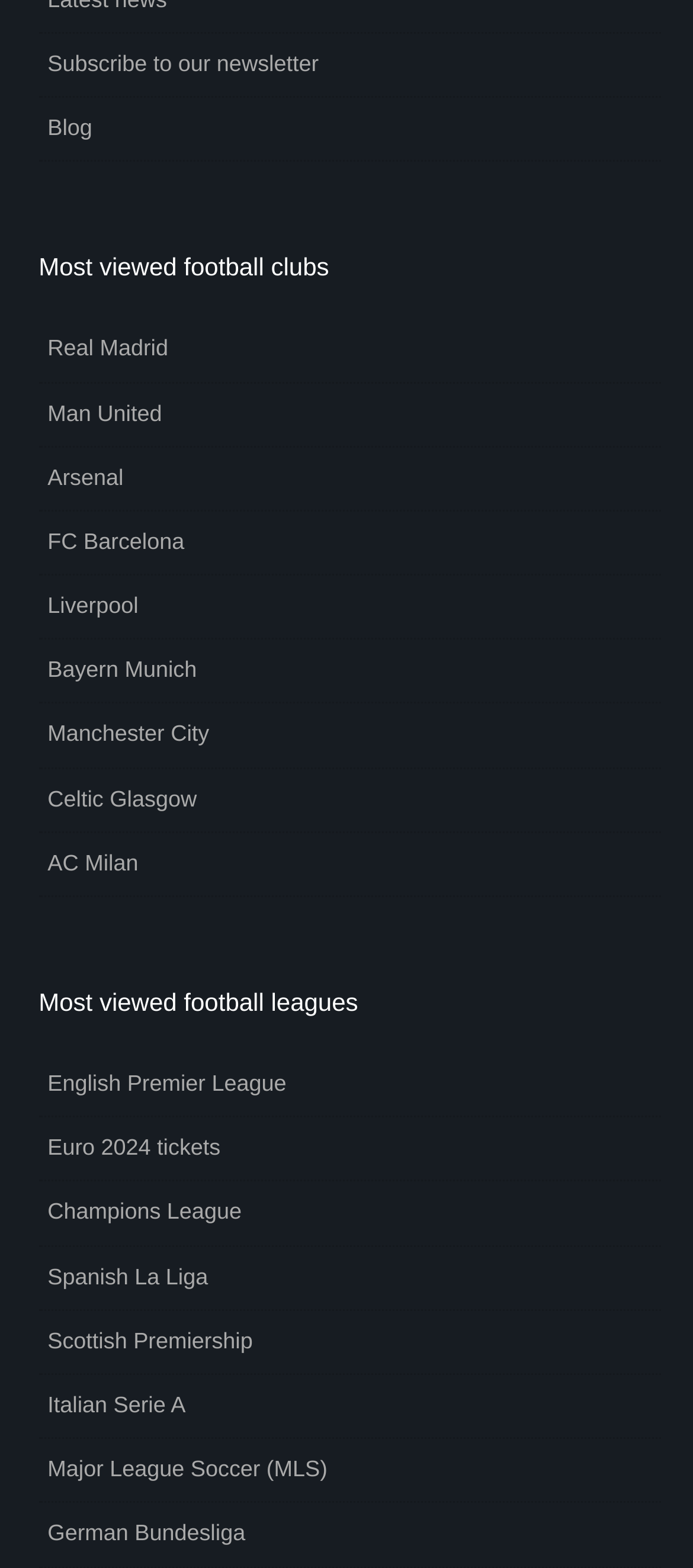Ascertain the bounding box coordinates for the UI element detailed here: "Blog". The coordinates should be provided as [left, top, right, bottom] with each value being a float between 0 and 1.

[0.056, 0.062, 0.953, 0.103]